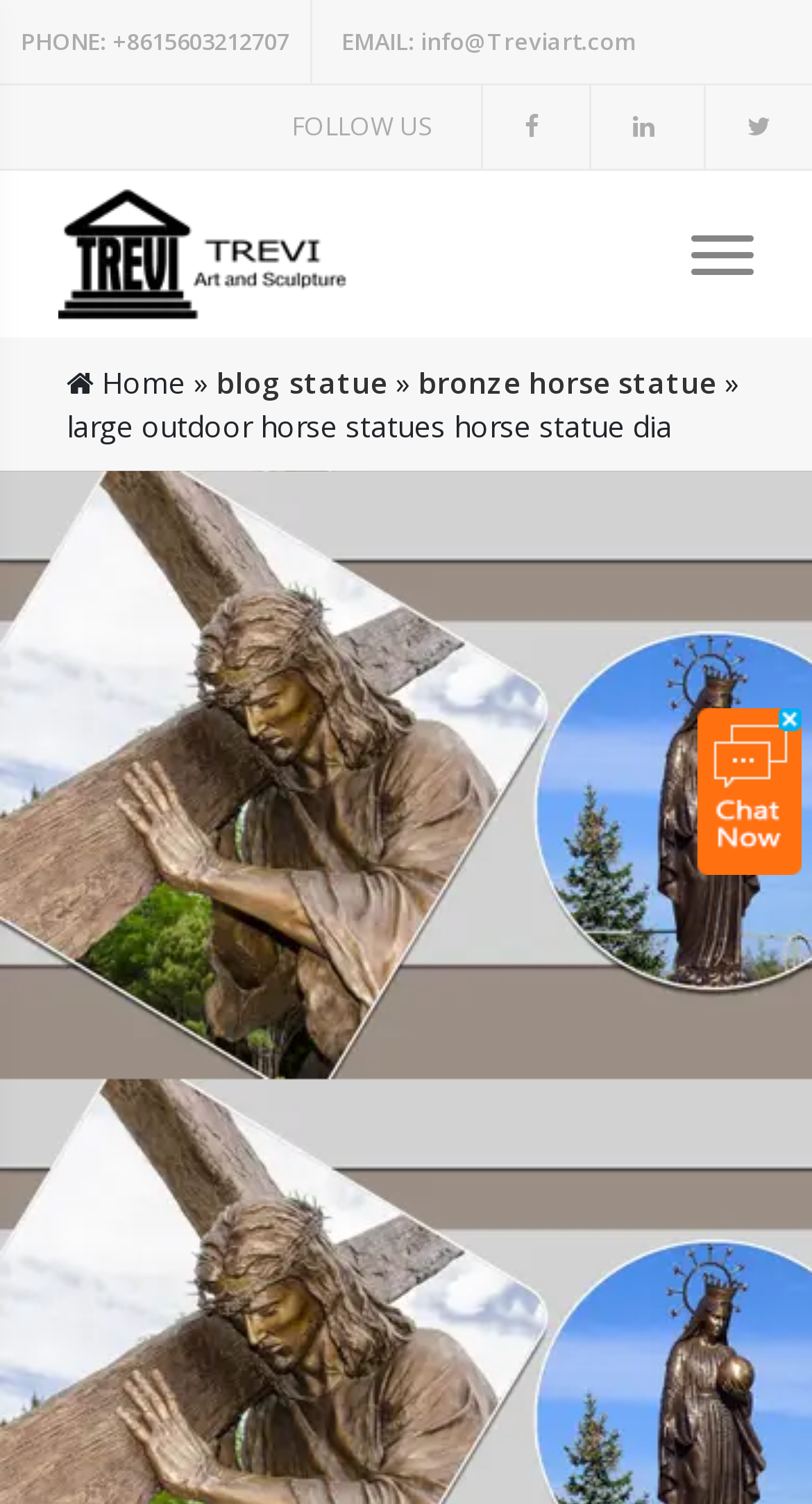Pinpoint the bounding box coordinates of the clickable area needed to execute the instruction: "Contact us". The coordinates should be specified as four float numbers between 0 and 1, i.e., [left, top, right, bottom].

None